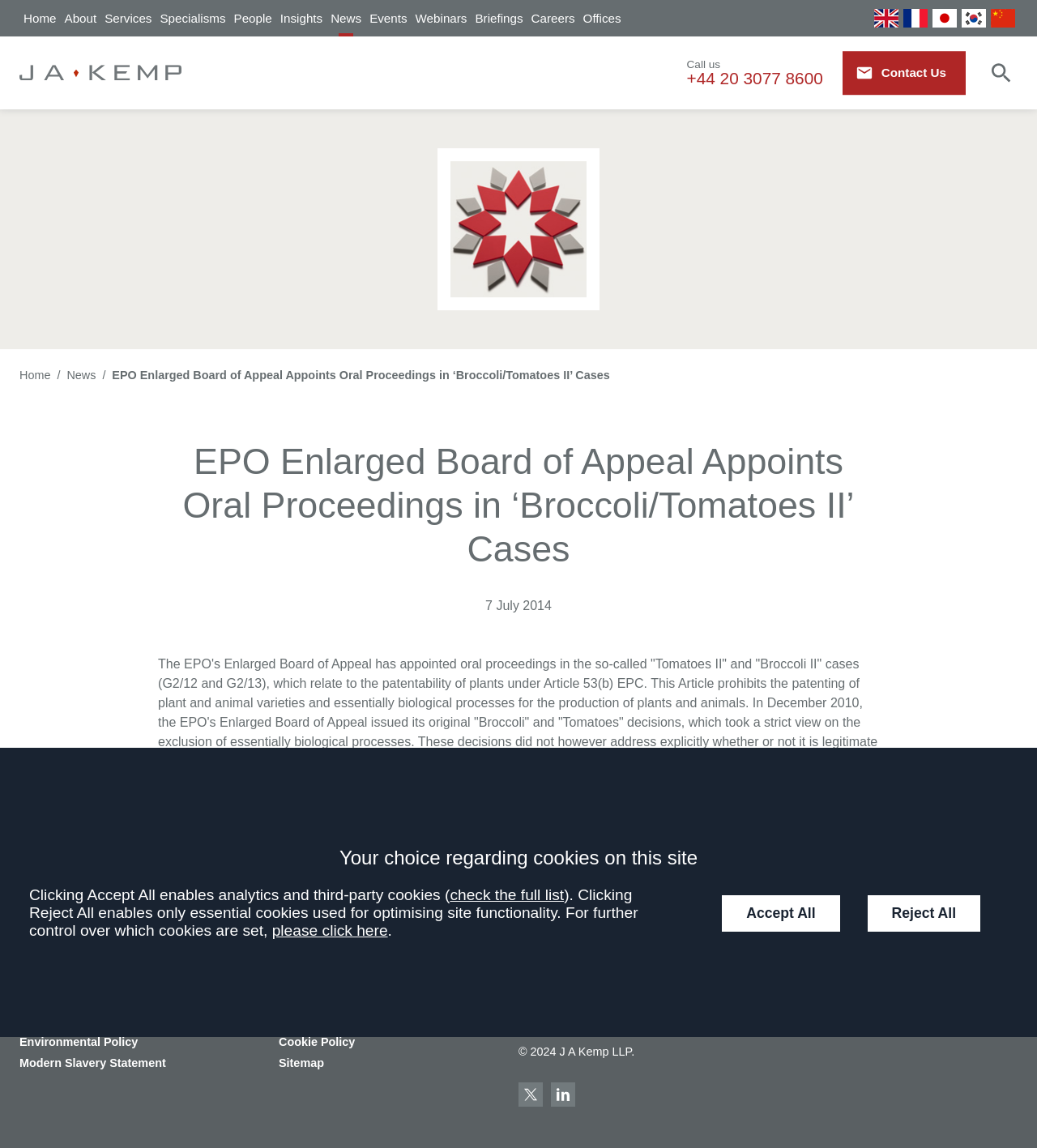Please extract the title of the webpage.

EPO Enlarged Board of Appeal Appoints Oral Proceedings in ‘Broccoli/Tomatoes II’ Cases